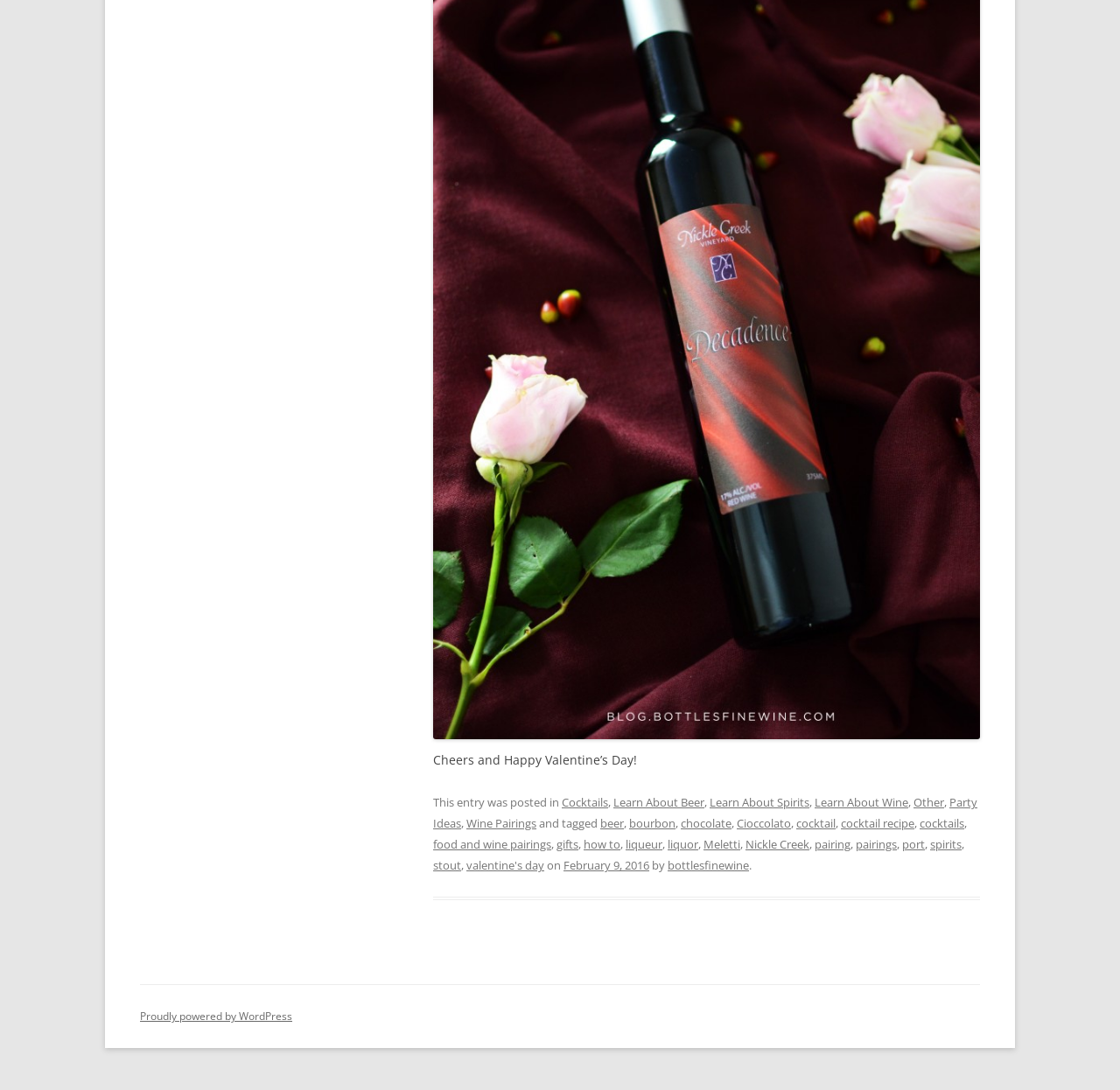Analyze the image and provide a detailed answer to the question: What platform is powering this webpage?

The webpage mentions 'Proudly powered by WordPress' at the bottom, indicating that the platform powering this webpage is WordPress.